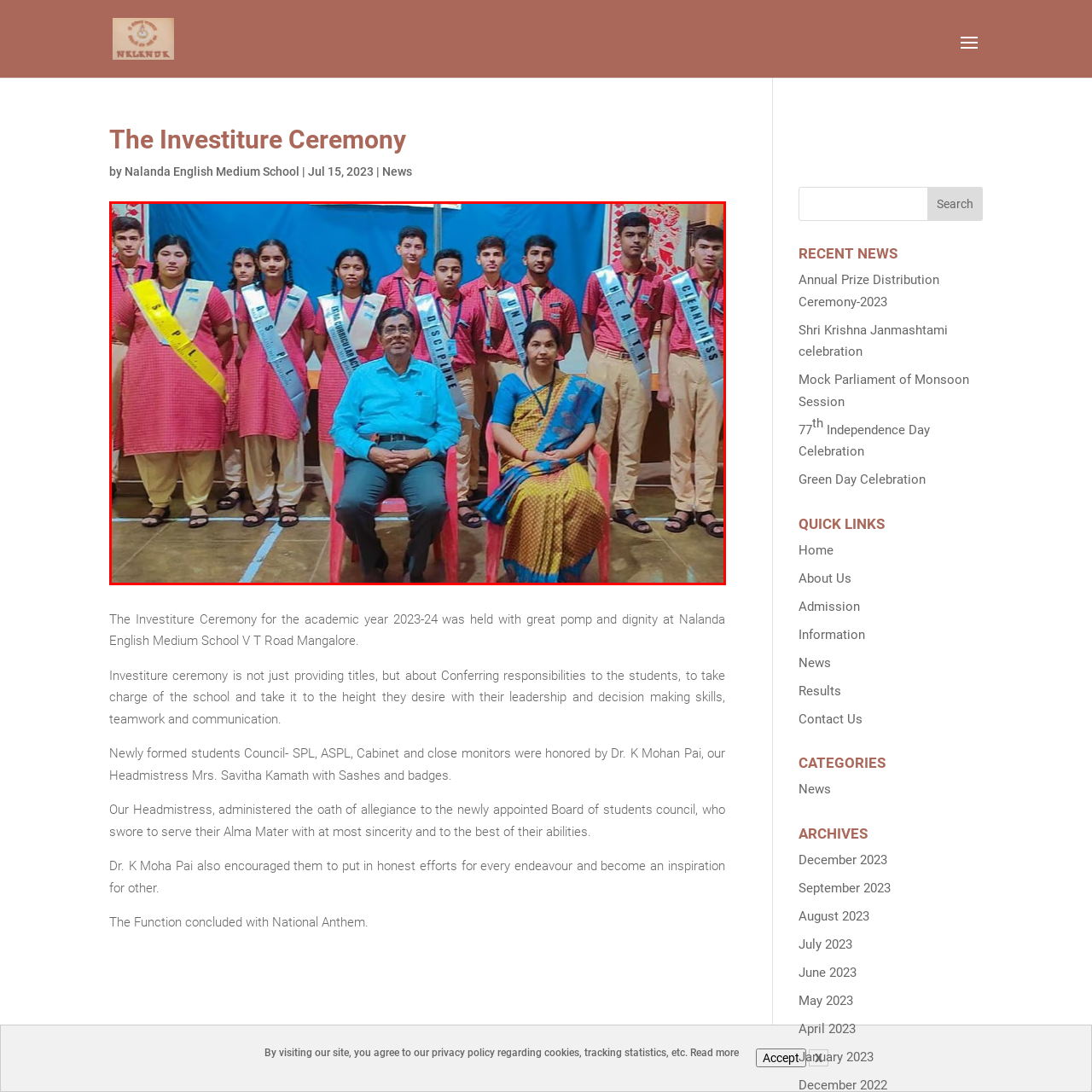Observe the image framed by the red bounding box and present a detailed answer to the following question, relying on the visual data provided: What is the occasion depicted in the image?

The caption explicitly states that the image captures a significant moment from the Investiture Ceremony at Nalanda English Medium School for the academic year 2023-24, which is a formal event where student leaders are appointed and recognized.